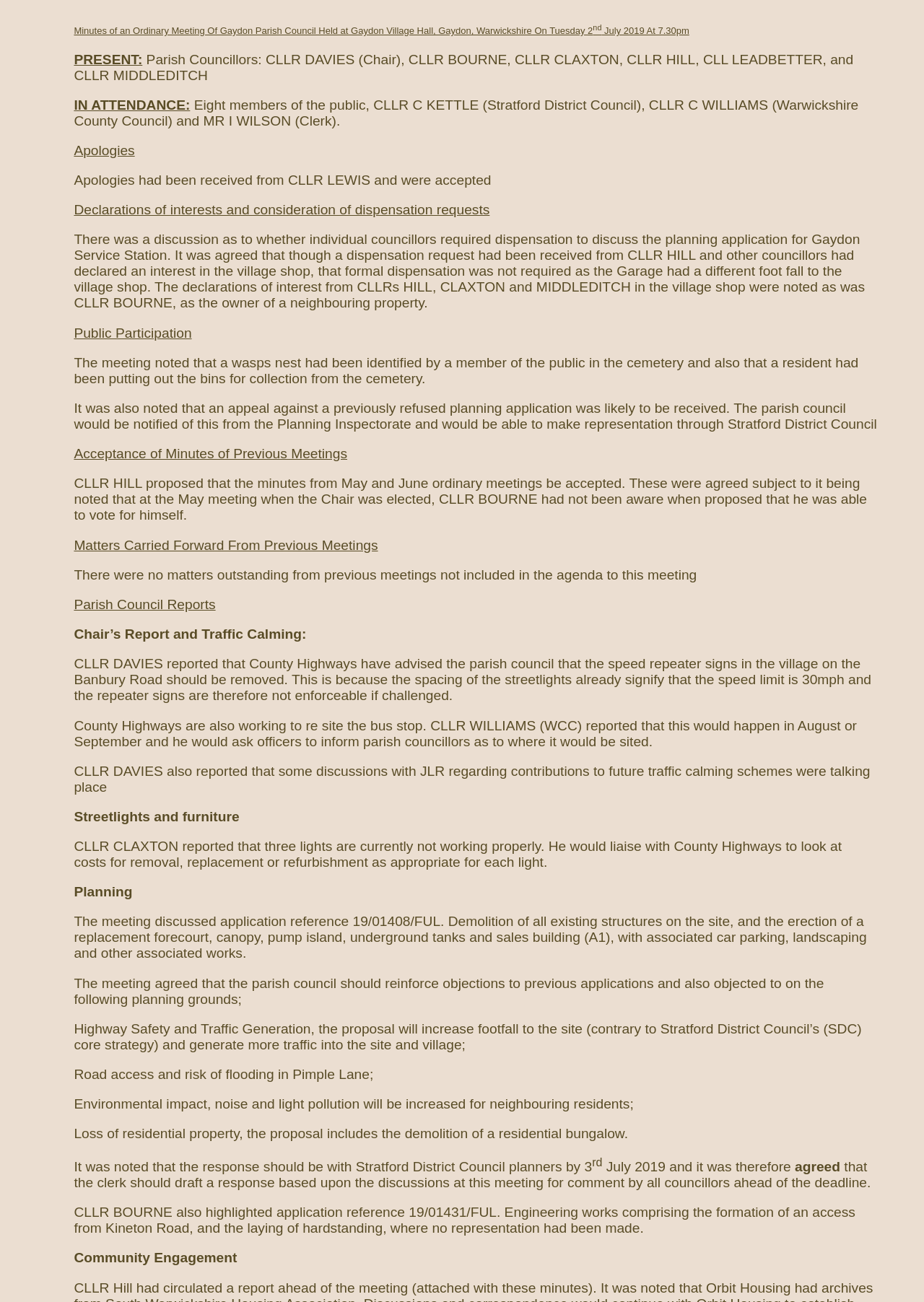What was the purpose of the discussion on the planning application for Gaydon Service Station?
Could you give a comprehensive explanation in response to this question?

The discussion on the planning application for Gaydon Service Station was to decide if formal dispensation was required for individual councillors to discuss the application, as some councillors had declared an interest in the village shop.